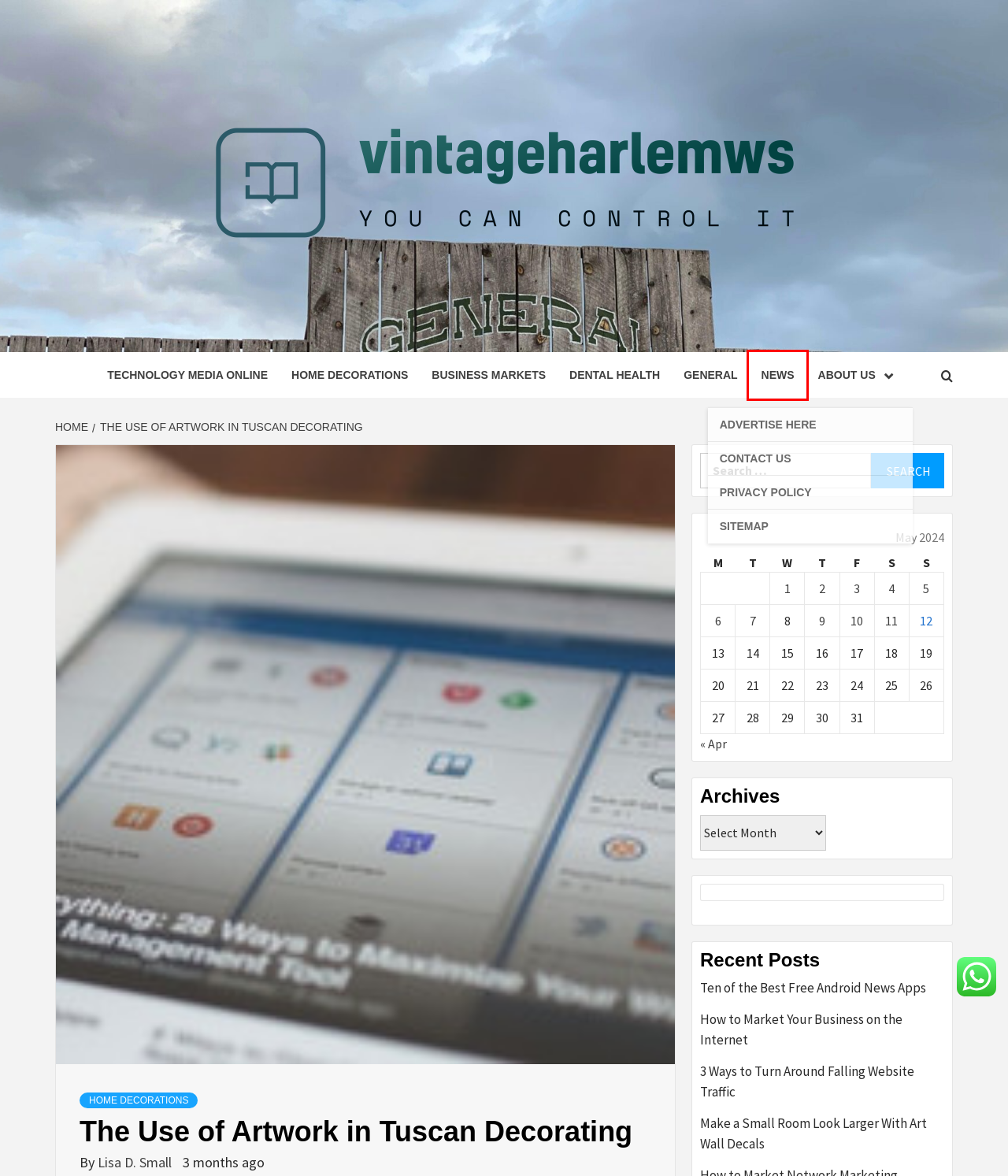Observe the screenshot of a webpage with a red bounding box highlighting an element. Choose the webpage description that accurately reflects the new page after the element within the bounding box is clicked. Here are the candidates:
A. News – Vintageharlemws
B. Make a Small Room Look Larger With Art Wall Decals – Vintageharlemws
C. Lisa D. Small – Vintageharlemws
D. Vintageharlemws – You Can Control It
E. About Us – Vintageharlemws
F. April 2024 – Vintageharlemws
G. Home Decorations – Vintageharlemws
H. Dental health – Vintageharlemws

A